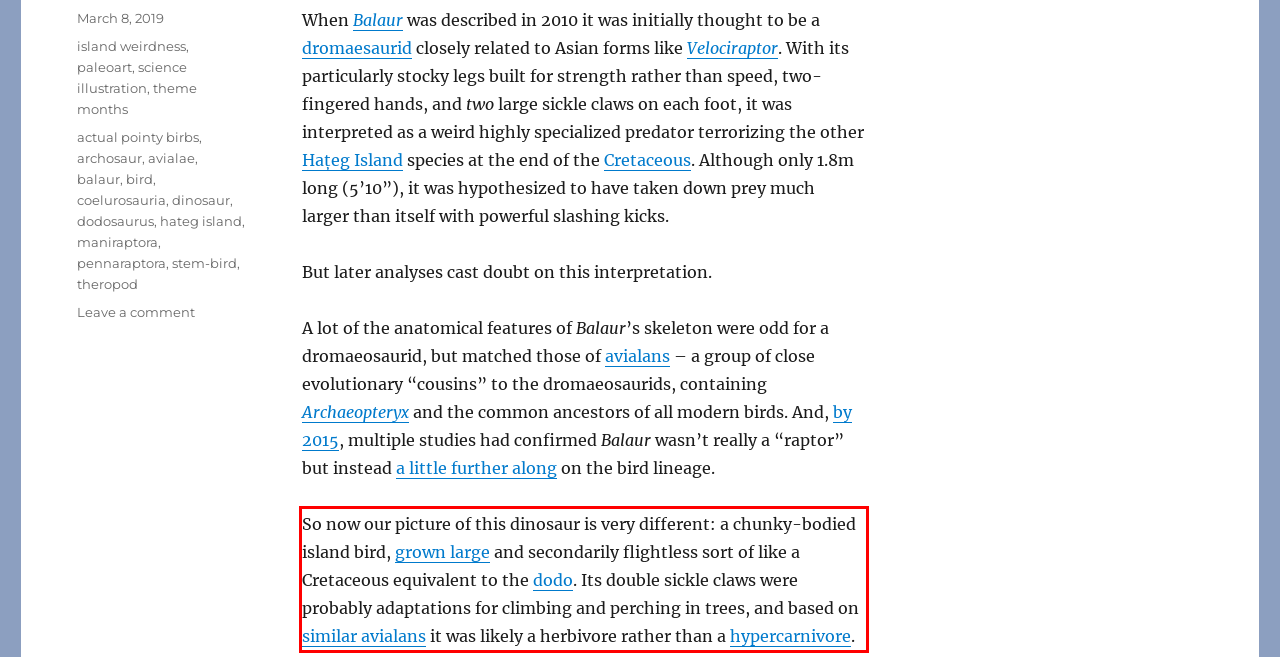Examine the webpage screenshot, find the red bounding box, and extract the text content within this marked area.

So now our picture of this dinosaur is very different: a chunky-bodied island bird, grown large and secondarily flightless sort of like a Cretaceous equivalent to the dodo. Its double sickle claws were probably adaptations for climbing and perching in trees, and based on similar avialans it was likely a herbivore rather than a hypercarnivore.